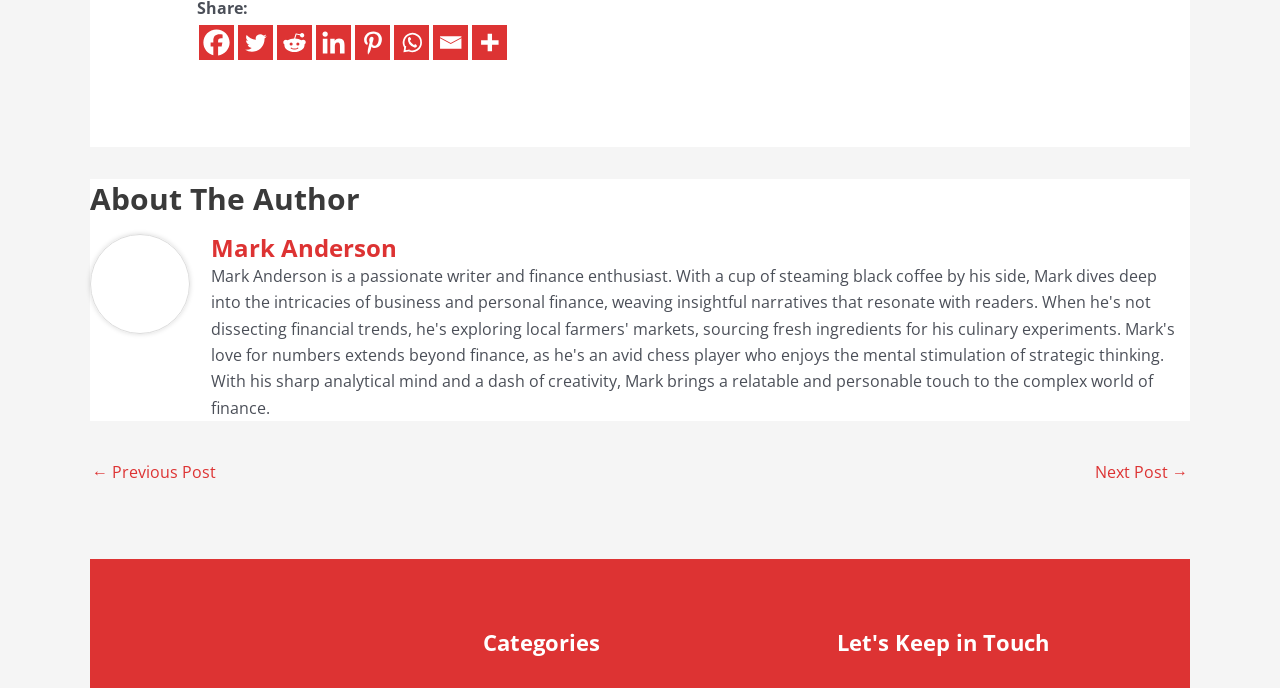Please provide a detailed answer to the question below by examining the image:
What is the purpose of the 'More' link?

I found a link labeled 'More' at the top of the page, which has an image next to it. This suggests that clicking on 'More' will show more options or a dropdown menu.